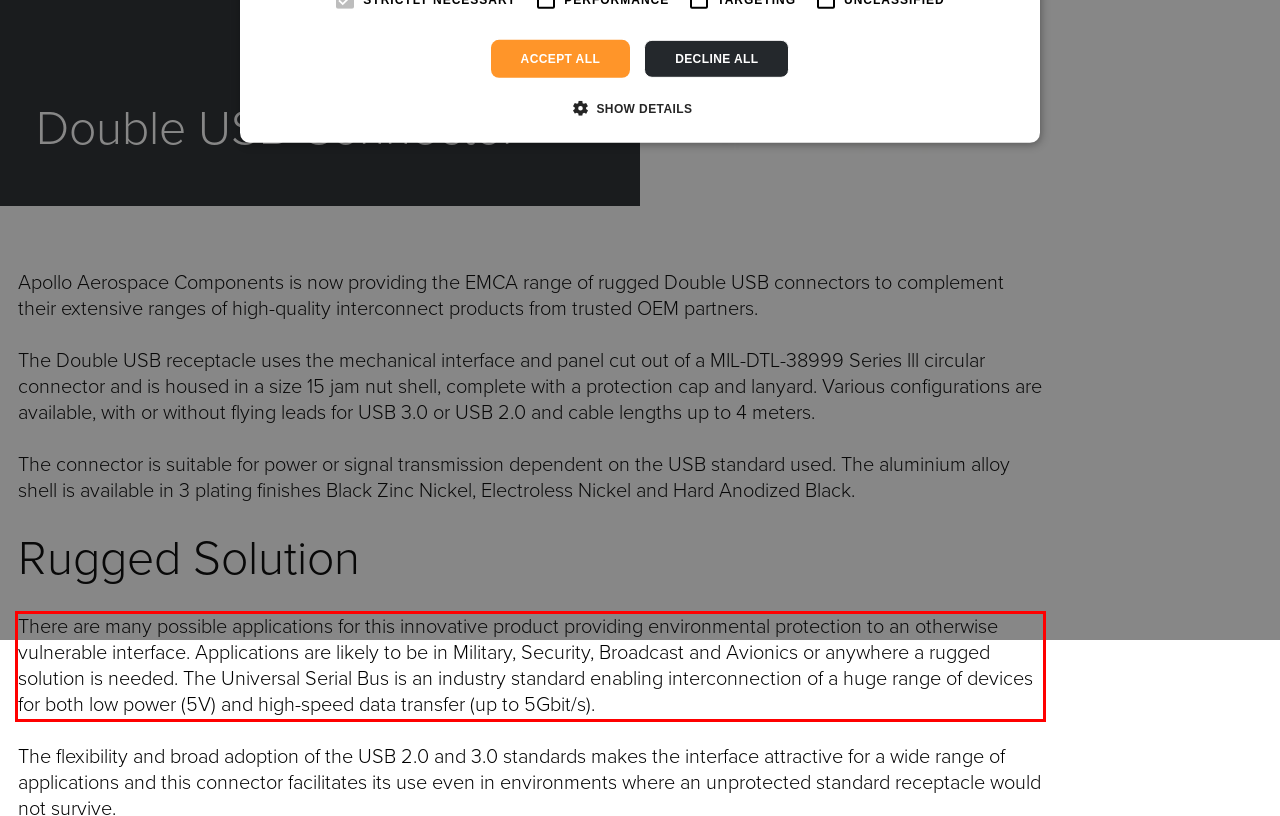There is a screenshot of a webpage with a red bounding box around a UI element. Please use OCR to extract the text within the red bounding box.

There are many possible applications for this innovative product providing environmental protection to an otherwise vulnerable interface. Applications are likely to be in Military, Security, Broadcast and Avionics or anywhere a rugged solution is needed. The Universal Serial Bus is an industry standard enabling interconnection of a huge range of devices for both low power (5V) and high-speed data transfer (up to 5Gbit/s).